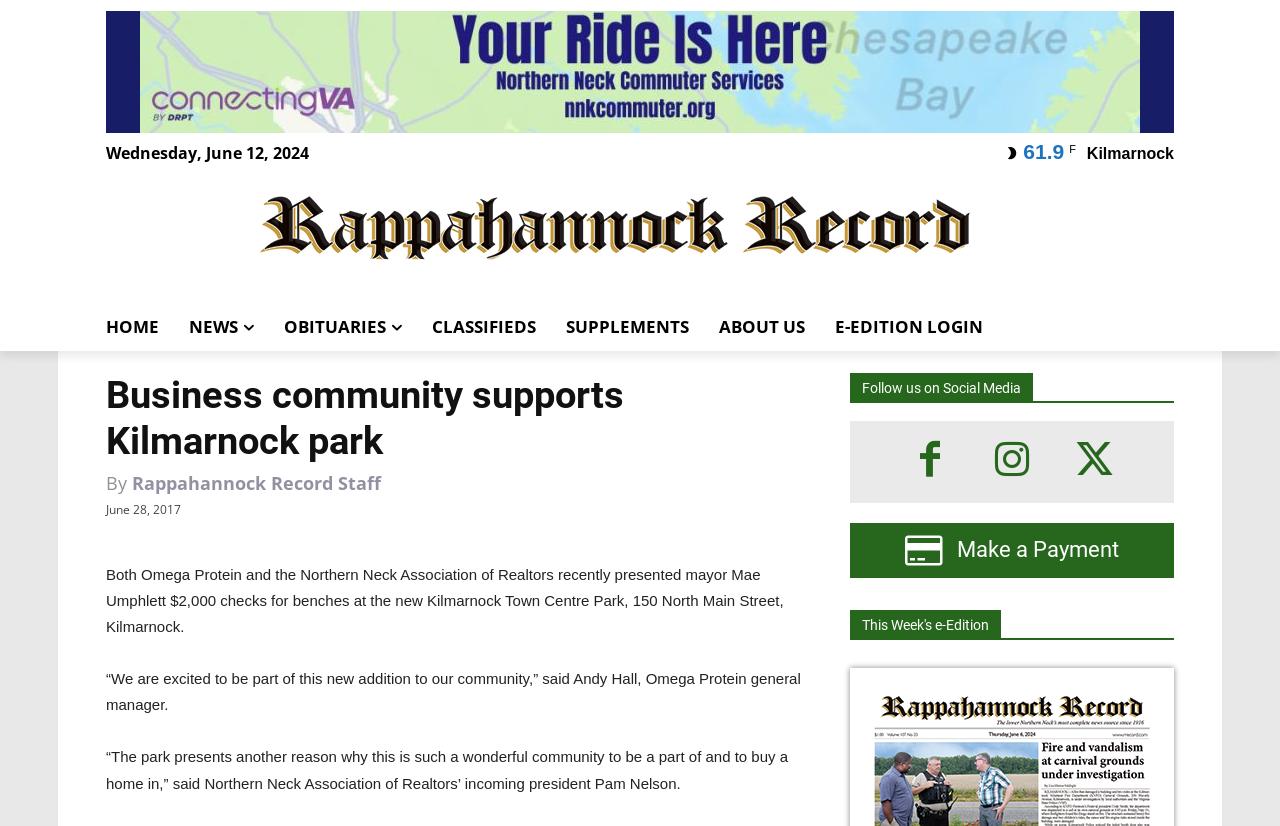What is the position of Pam Nelson in the Northern Neck Association of Realtors? Examine the screenshot and reply using just one word or a brief phrase.

Incoming president